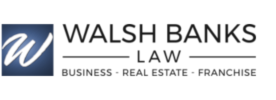Provide a comprehensive description of the image.

The image features the logo of Walsh Banks Law, a legal firm specializing in business, real estate, and franchise law. The logo prominently displays the firm's name, "WALSH BANKS LAW," in a bold, modern font alongside a stylized "W" that reflects professionalism and trust. Beneath the main title, the words "BUSINESS • REAL ESTATE • FRANCHISE" are presented, indicating the firm's areas of expertise and services offered to clients. This branding highlights the firm’s focus on supporting clients in various legal matters related to business ventures, property dealings, and franchise operations. The clean design and color scheme convey a sense of reliability and authority in the legal field.